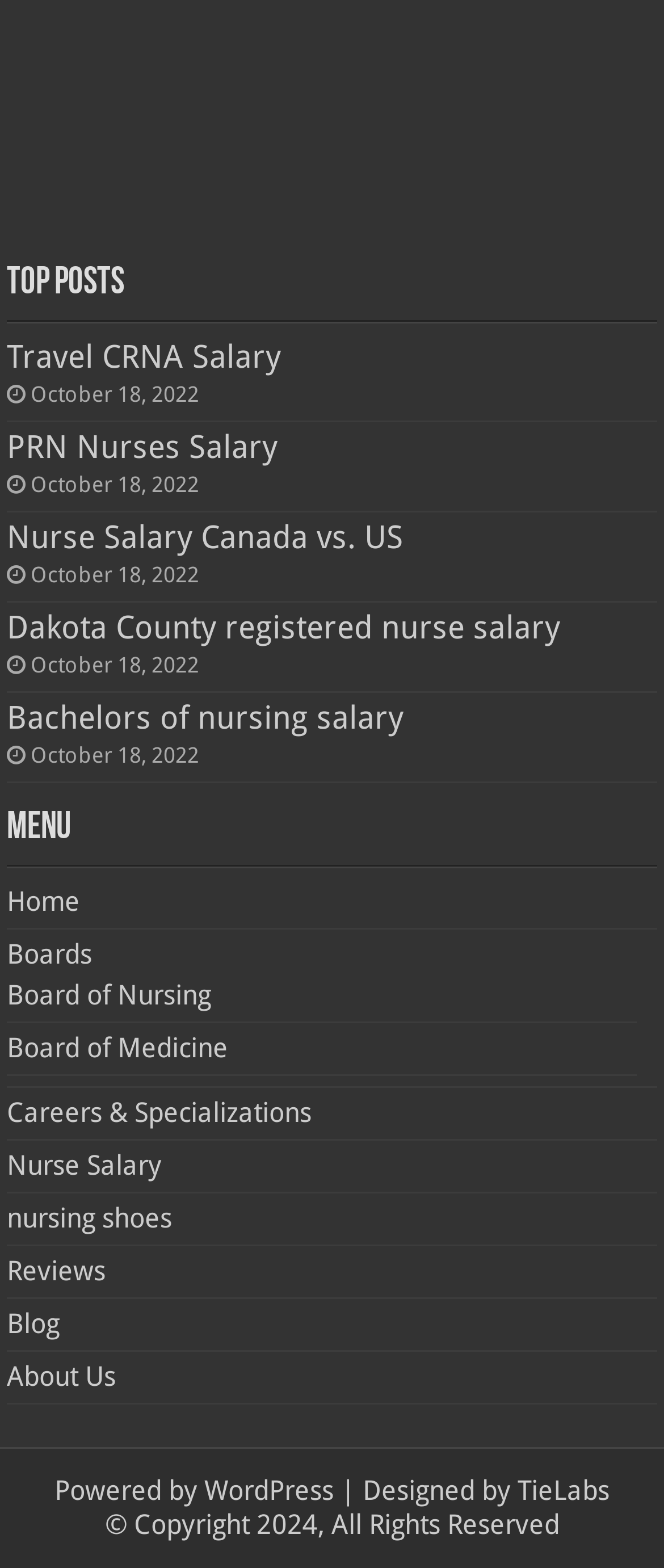Use the details in the image to answer the question thoroughly: 
What is the category of the link 'Board of Nursing'?

The link 'Board of Nursing' is a child element of the 'Menu' heading, and it is grouped with other links such as 'Home', 'Boards', and 'Careers & Specializations', indicating that it belongs to the 'Boards' category.